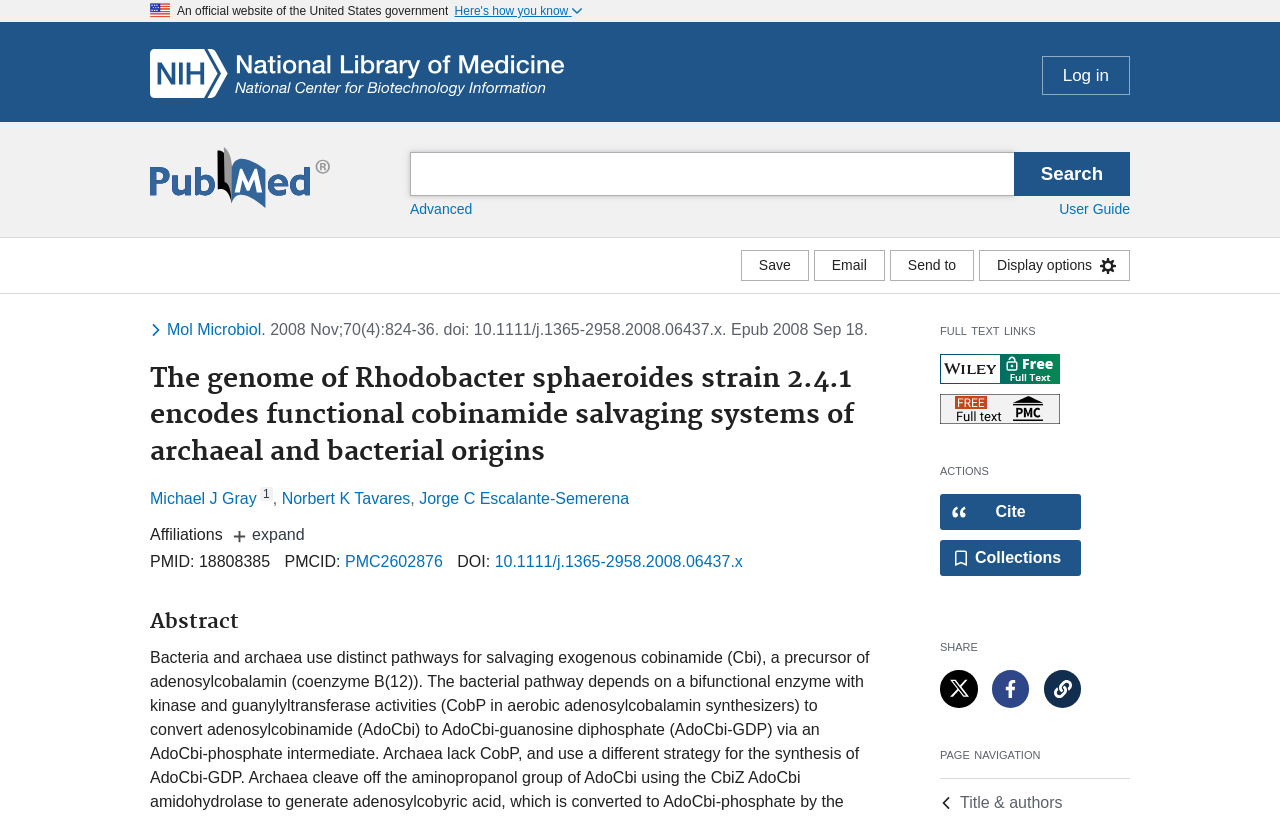Highlight the bounding box coordinates of the element that should be clicked to carry out the following instruction: "Log in". The coordinates must be given as four float numbers ranging from 0 to 1, i.e., [left, top, right, bottom].

[0.814, 0.068, 0.883, 0.116]